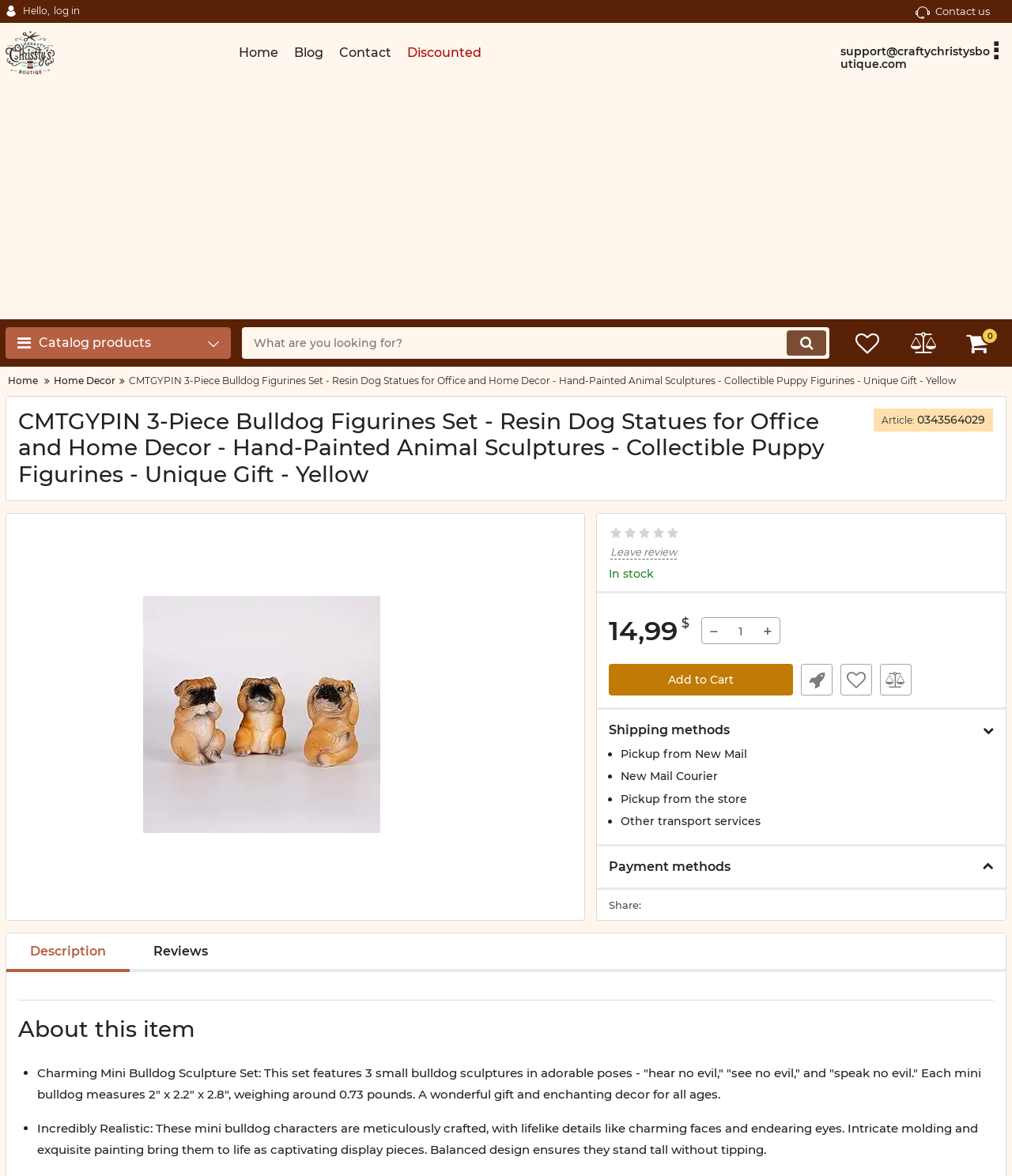What is the name of the product?
From the image, provide a succinct answer in one word or a short phrase.

CMTGYPIN 3-Piece Bulldog Figurines Set